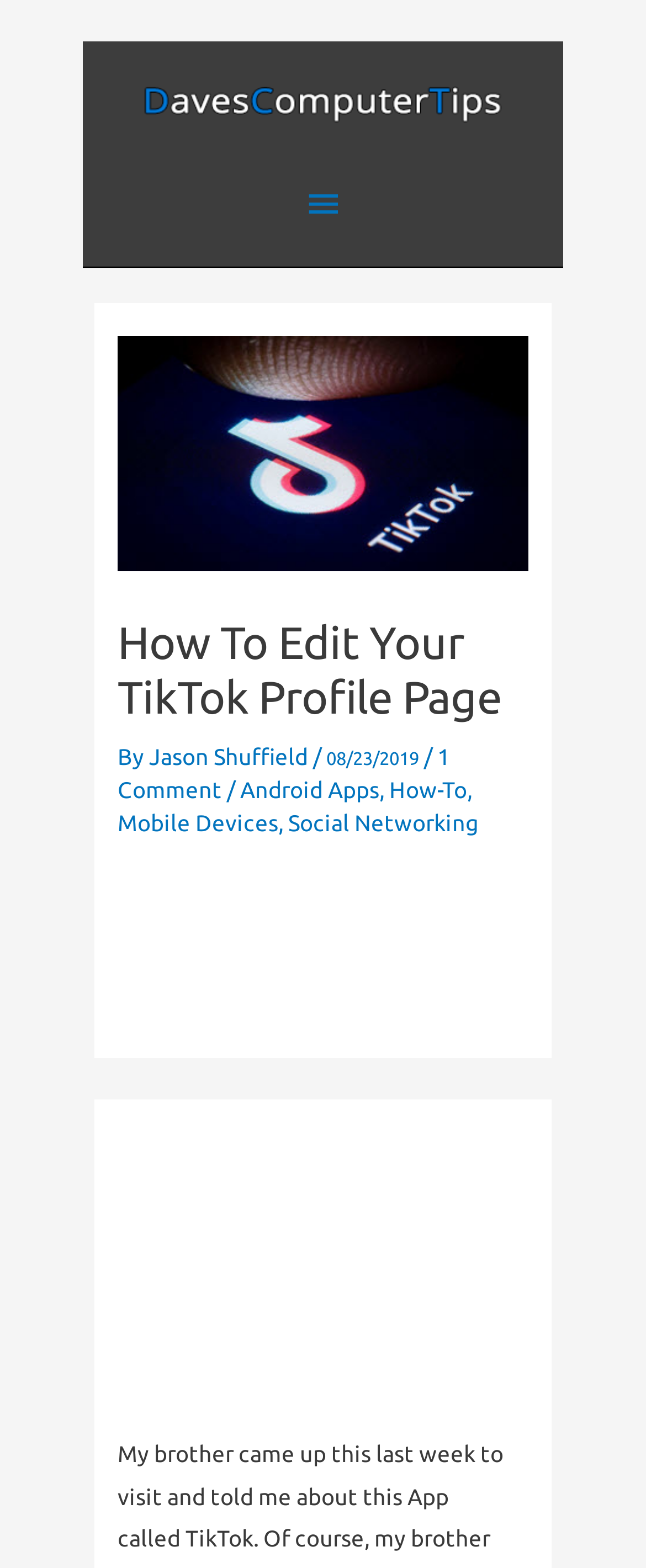Identify the bounding box coordinates of the region that needs to be clicked to carry out this instruction: "Visit the 'Daves Computer Tips' website". Provide these coordinates as four float numbers ranging from 0 to 1, i.e., [left, top, right, bottom].

[0.215, 0.057, 0.785, 0.074]